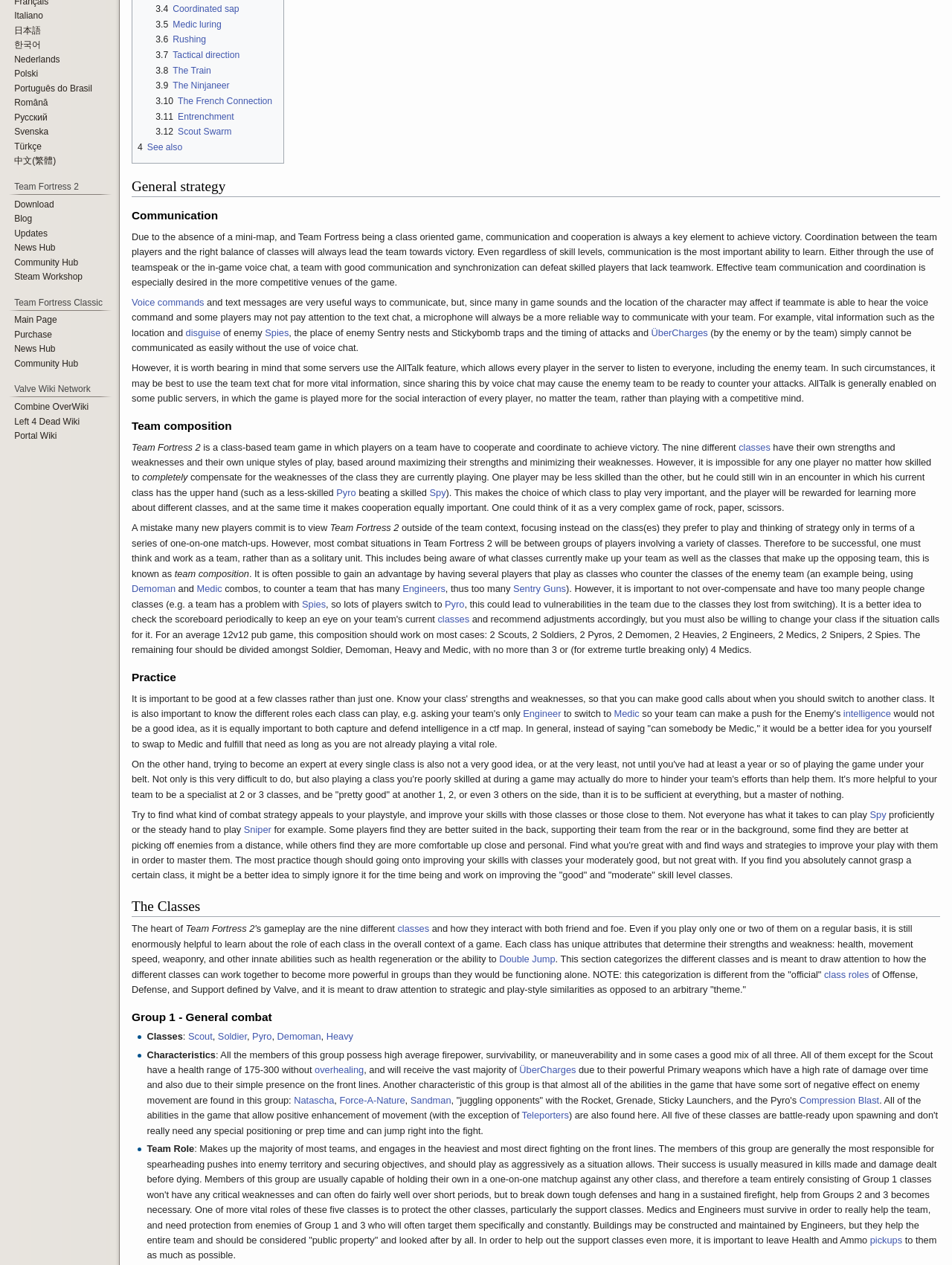Locate the UI element described as follows: "Teleporters". Return the bounding box coordinates as four float numbers between 0 and 1 in the order [left, top, right, bottom].

[0.548, 0.877, 0.598, 0.886]